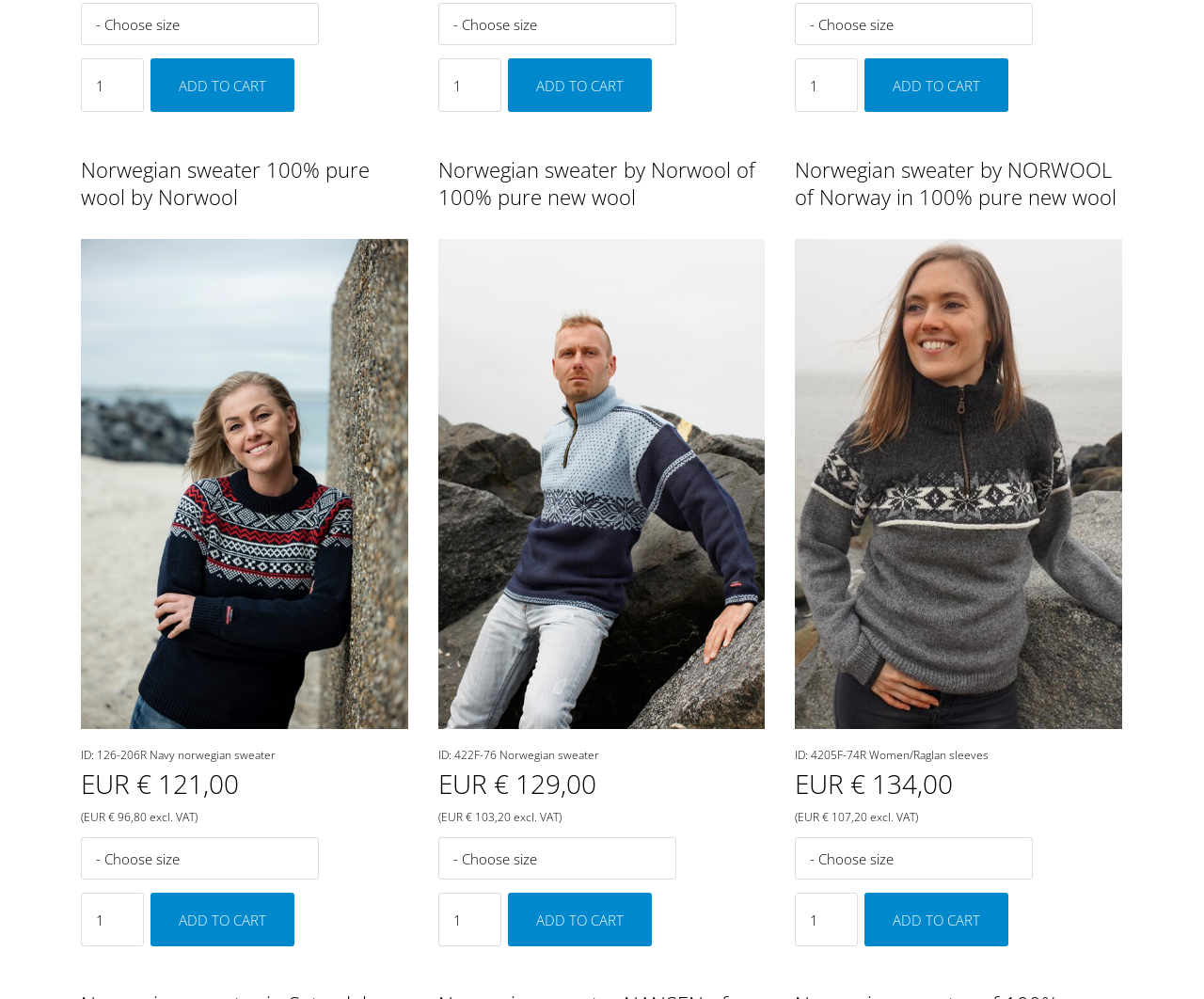How many 'Add to Cart' buttons are on this page?
Kindly offer a comprehensive and detailed response to the question.

I counted the number of 'Add to Cart' buttons on the page and found four buttons, one for each product section and an additional one below each product description.